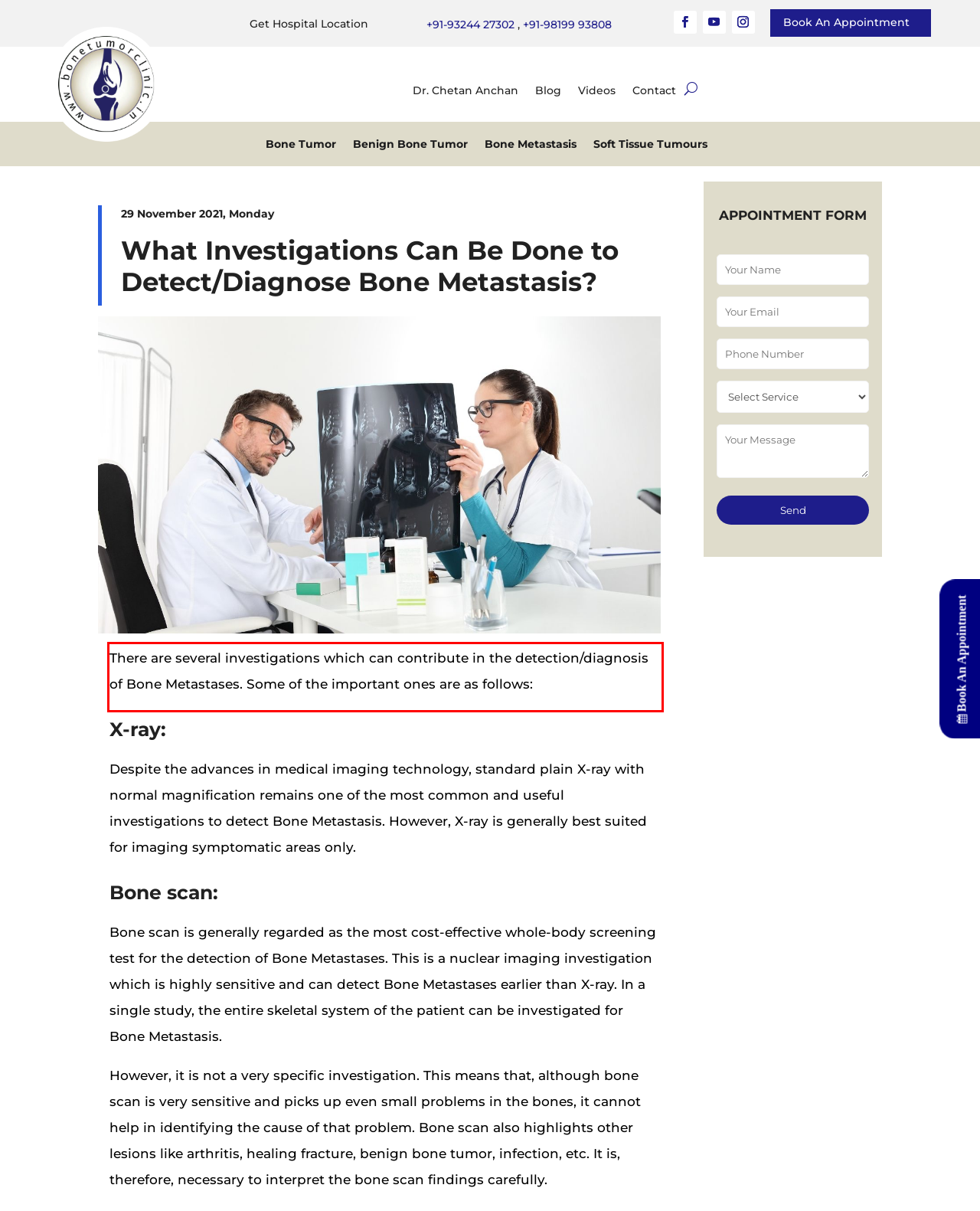The screenshot you have been given contains a UI element surrounded by a red rectangle. Use OCR to read and extract the text inside this red rectangle.

There are several investigations which can contribute in the detection/diagnosis of Bone Metastases. Some of the important ones are as follows: